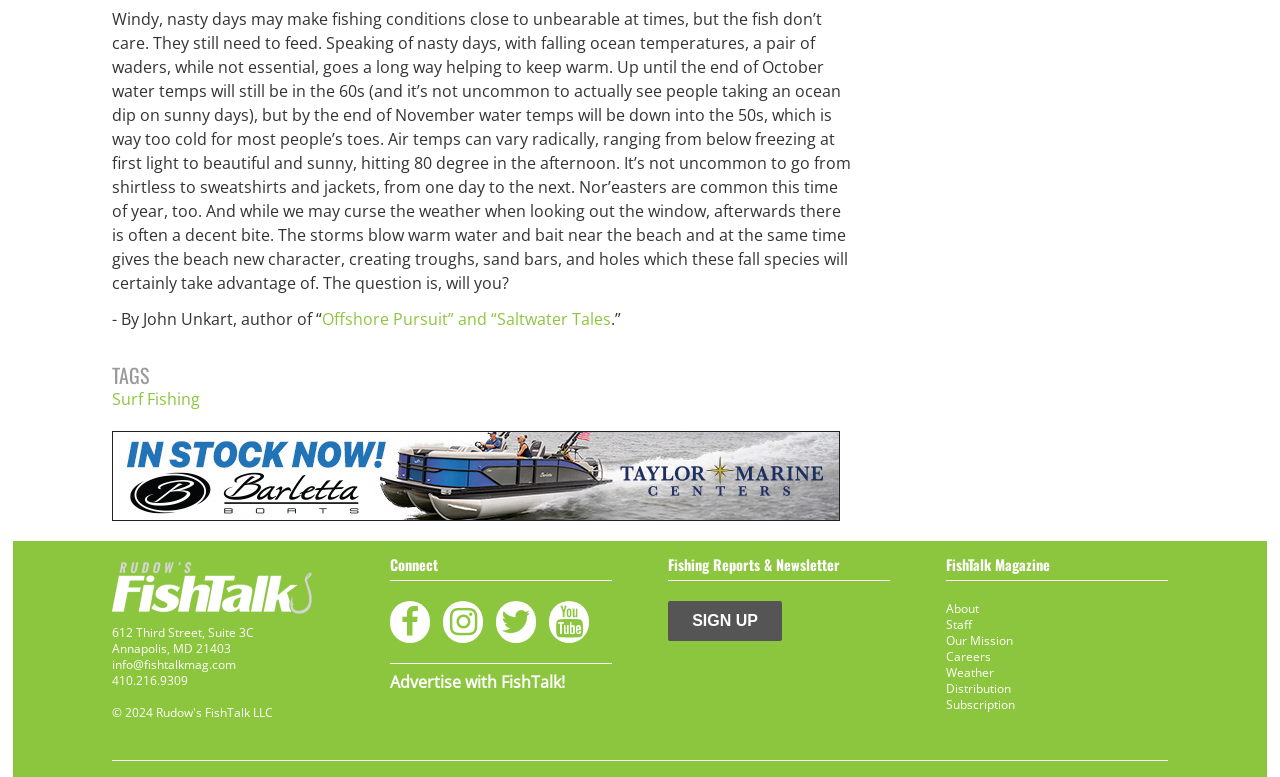Provide the bounding box coordinates for the area that should be clicked to complete the instruction: "Sign up for the newsletter".

[0.522, 0.774, 0.611, 0.825]